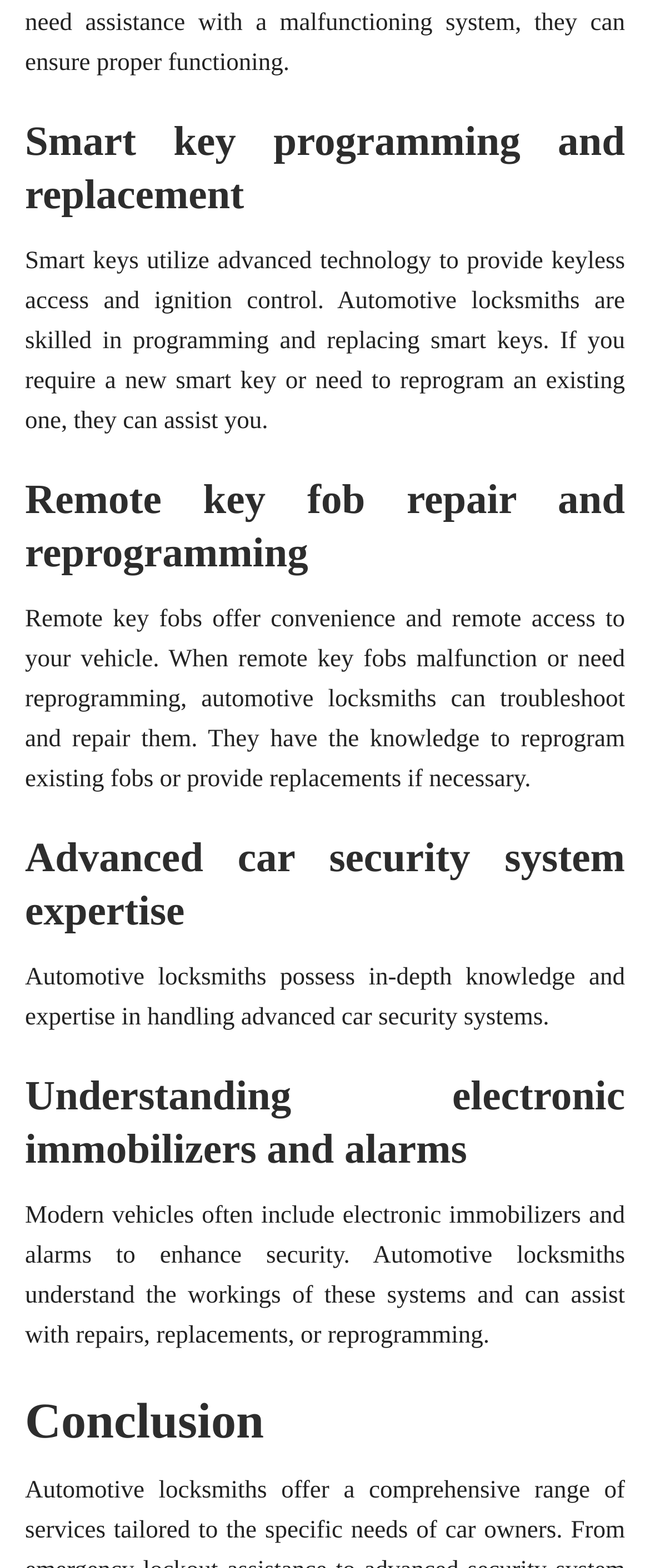Please specify the bounding box coordinates of the region to click in order to perform the following instruction: "Understand advanced car security system expertise".

[0.038, 0.678, 0.962, 0.747]